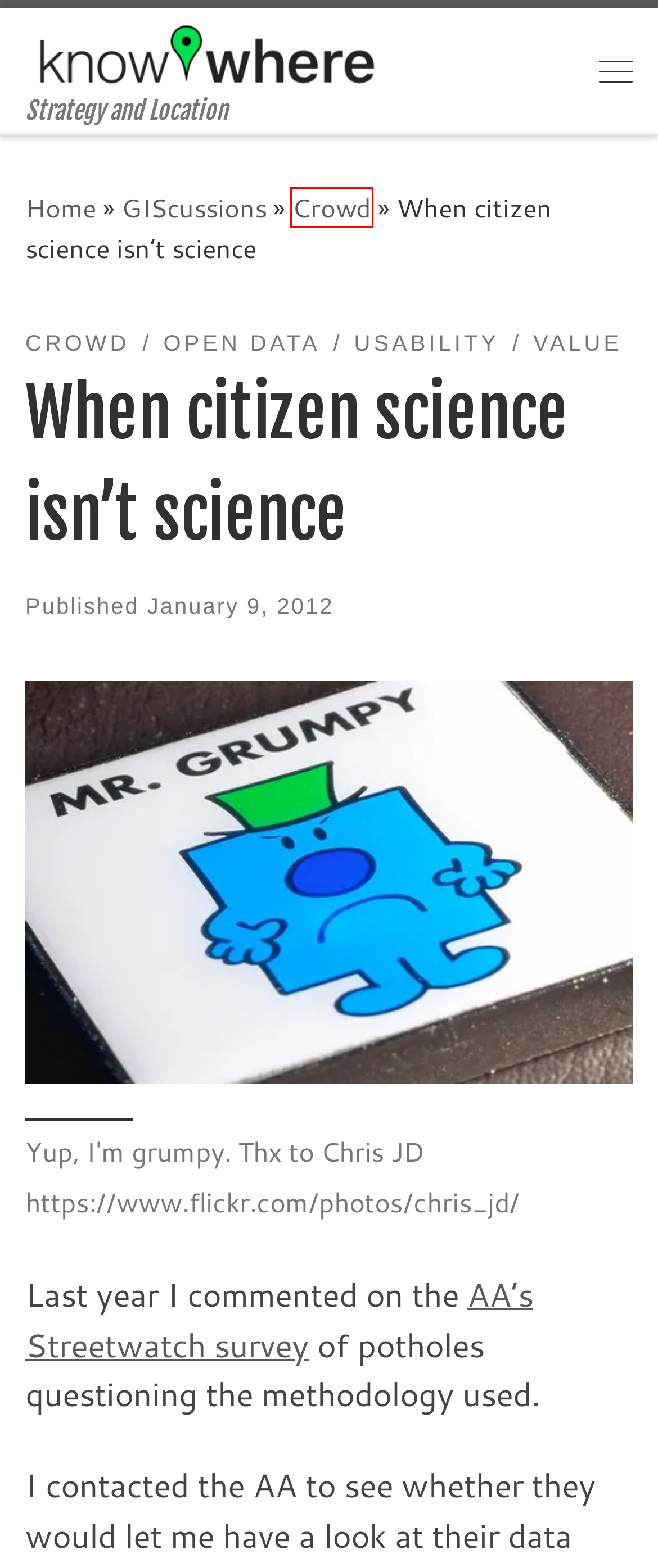Examine the screenshot of a webpage with a red bounding box around a UI element. Your task is to identify the webpage description that best corresponds to the new webpage after clicking the specified element. The given options are:
A. Crowd – KnowWhere
B. Value – KnowWhere
C. GIScussions – KnowWhere
D. January 9, 2012 – KnowWhere
E. KnowWhere – Strategy and Location
F. Open Source – KnowWhere
G. Usability – KnowWhere
H. Open Data – KnowWhere

A